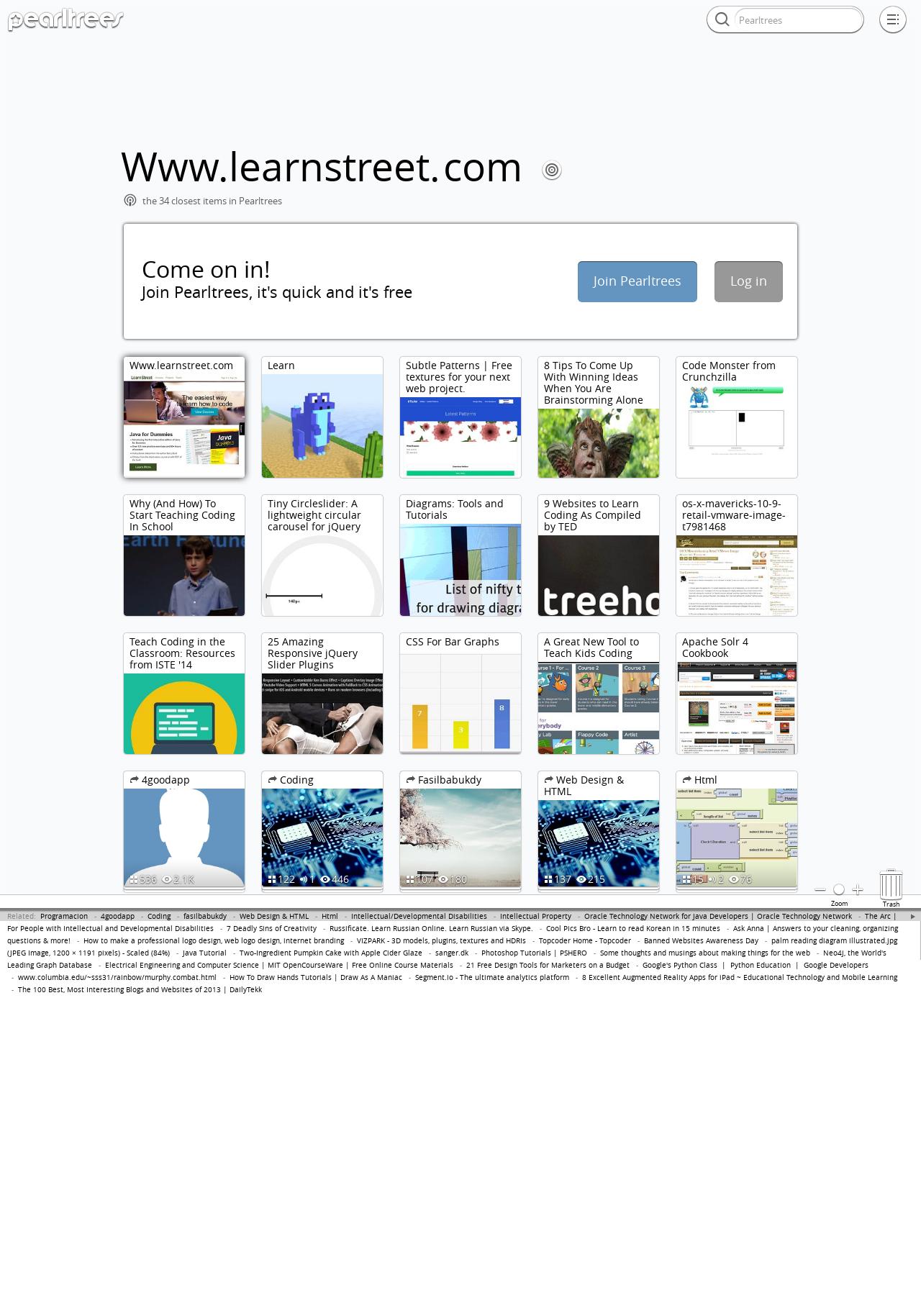Indicate the bounding box coordinates of the element that must be clicked to execute the instruction: "Click on 'Log in'". The coordinates should be given as four float numbers between 0 and 1, i.e., [left, top, right, bottom].

[0.793, 0.207, 0.833, 0.22]